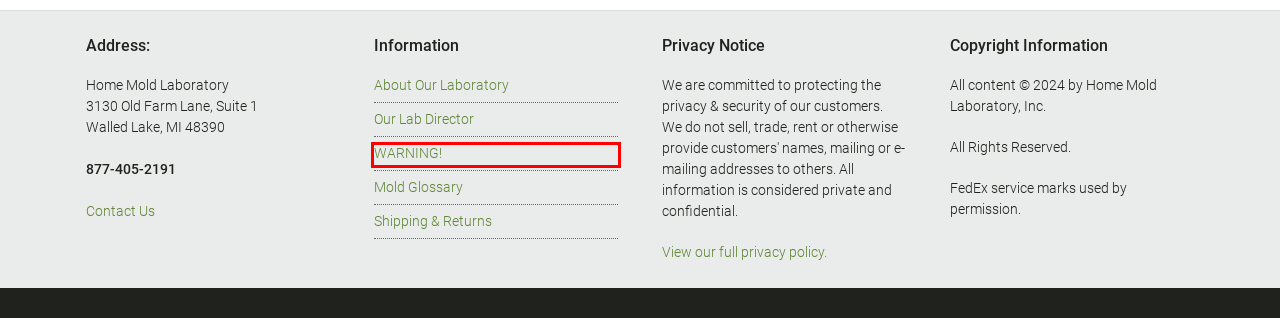You have a screenshot showing a webpage with a red bounding box highlighting an element. Choose the webpage description that best fits the new webpage after clicking the highlighted element. The descriptions are:
A. About Home Mold Laboratory - Industry Leader in Mold Indentification
B. Home Mold Laboratory Shipping & Return Information
C. Indoor Air Quality Products from Home Mold Laboratory
D. Home Mold Laboratory - Our Director, Edward Maloney, Jr.
E. Asbestos Test Kit
F. Glossary of Molds and Mold Terminology
G. Mold Test Kits - The Industry Leader In Home Mold Testing
H. Warning — Beware of Half–Truths About Mold!

H